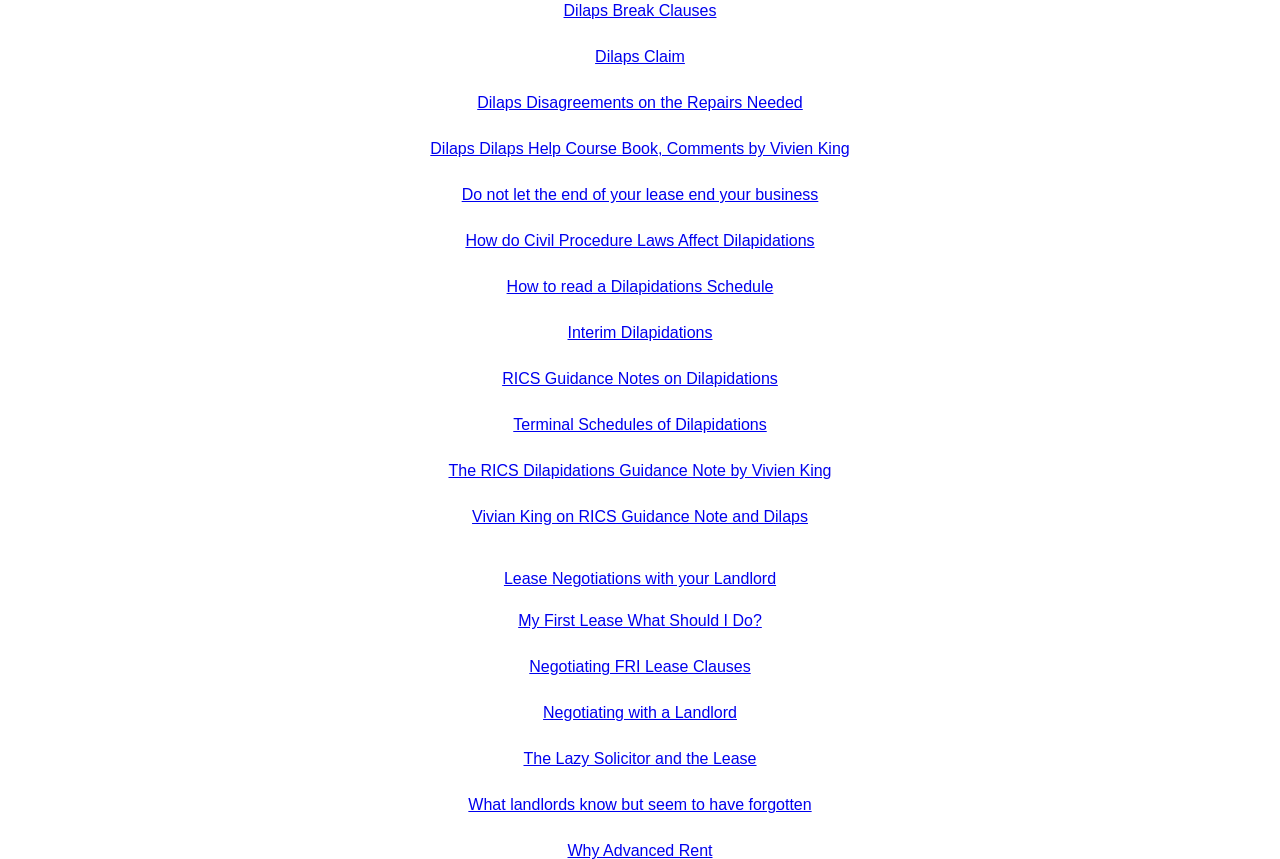Given the following UI element description: "Book Now", find the bounding box coordinates in the webpage screenshot.

None